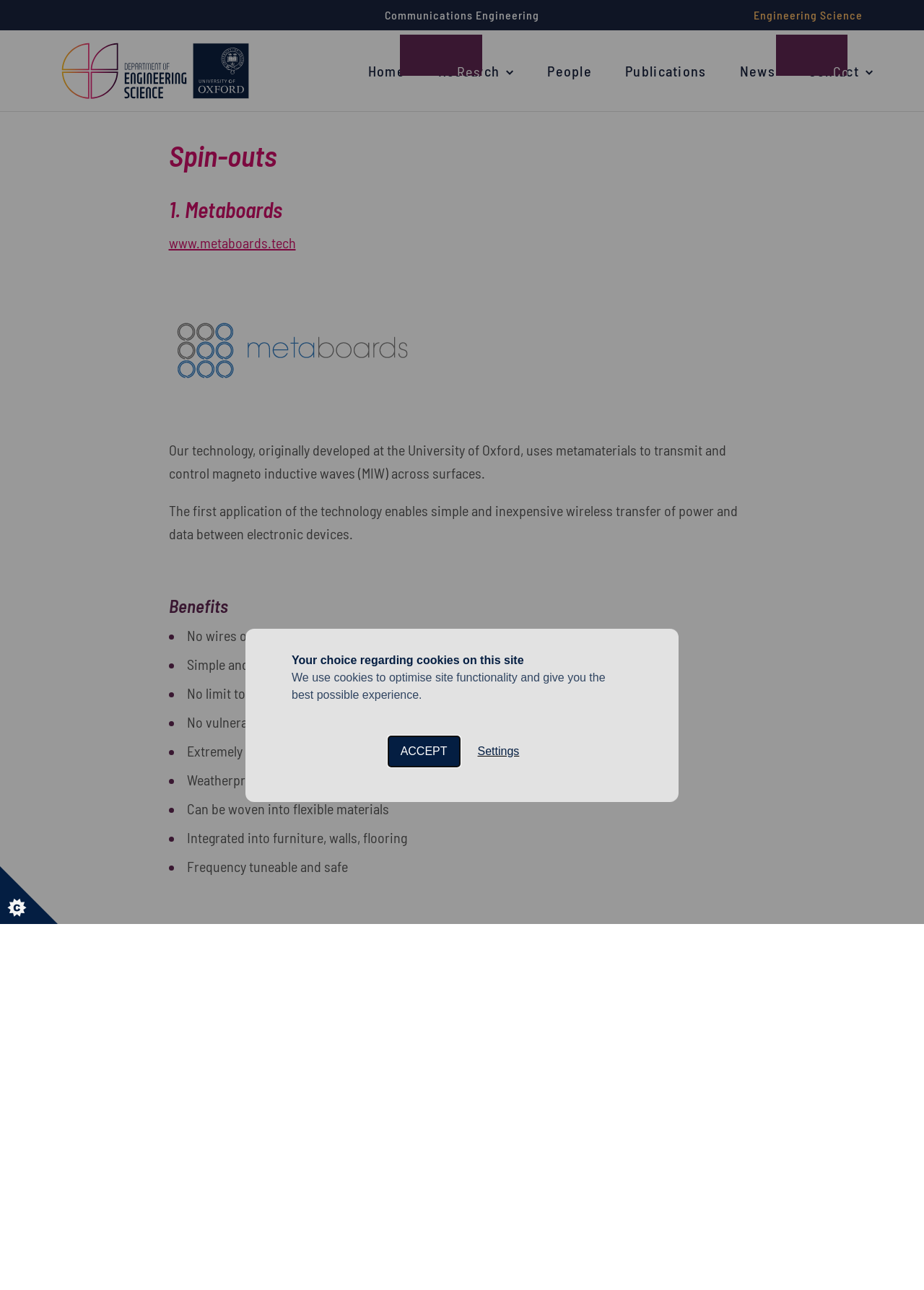Identify the bounding box coordinates of the area you need to click to perform the following instruction: "Go to the 'Home' page".

[0.398, 0.049, 0.438, 0.06]